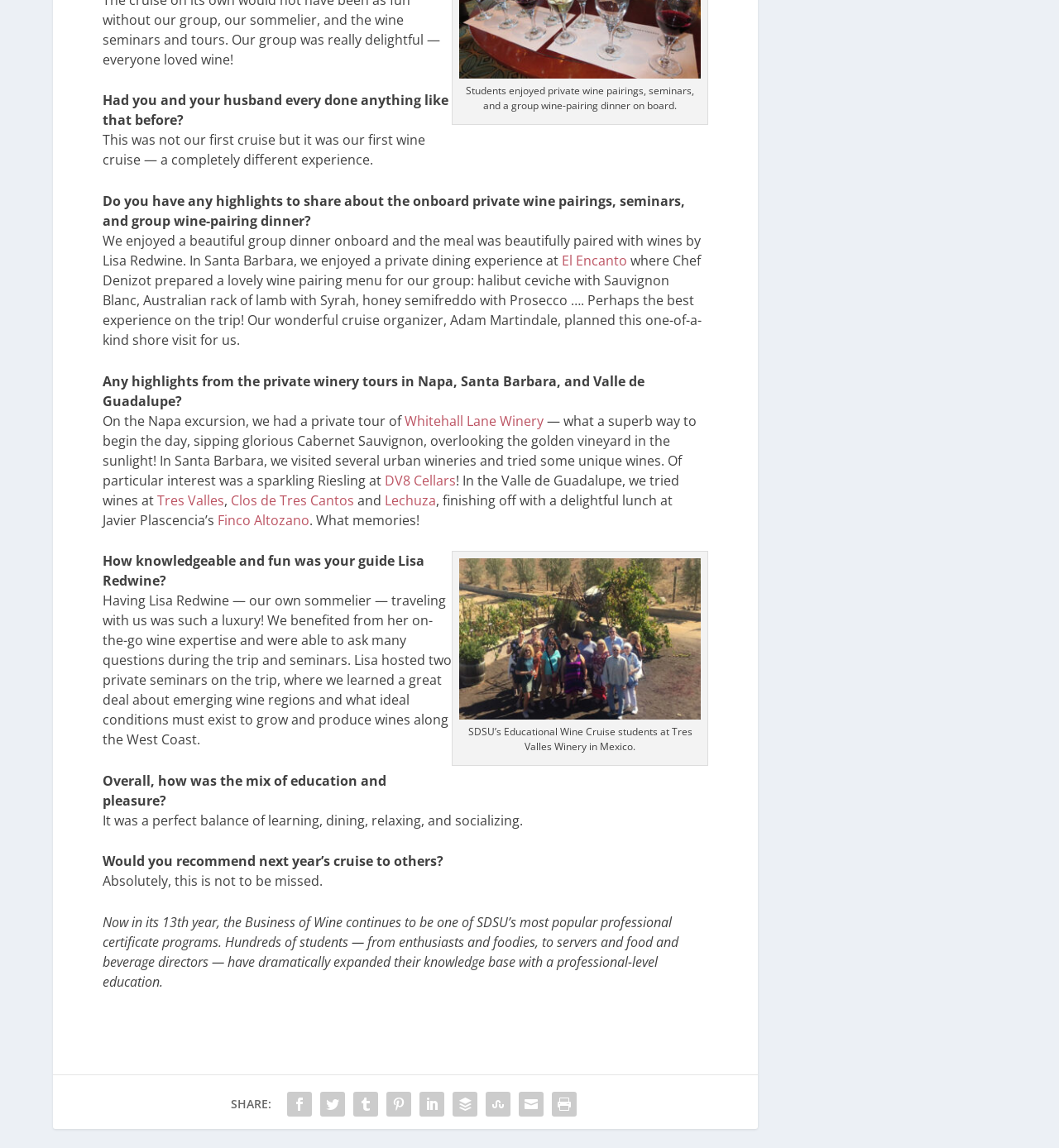Using the element description Clos de Tres Cantos, predict the bounding box coordinates for the UI element. Provide the coordinates in (top-left x, top-left y, bottom-right x, bottom-right y) format with values ranging from 0 to 1.

[0.218, 0.429, 0.334, 0.444]